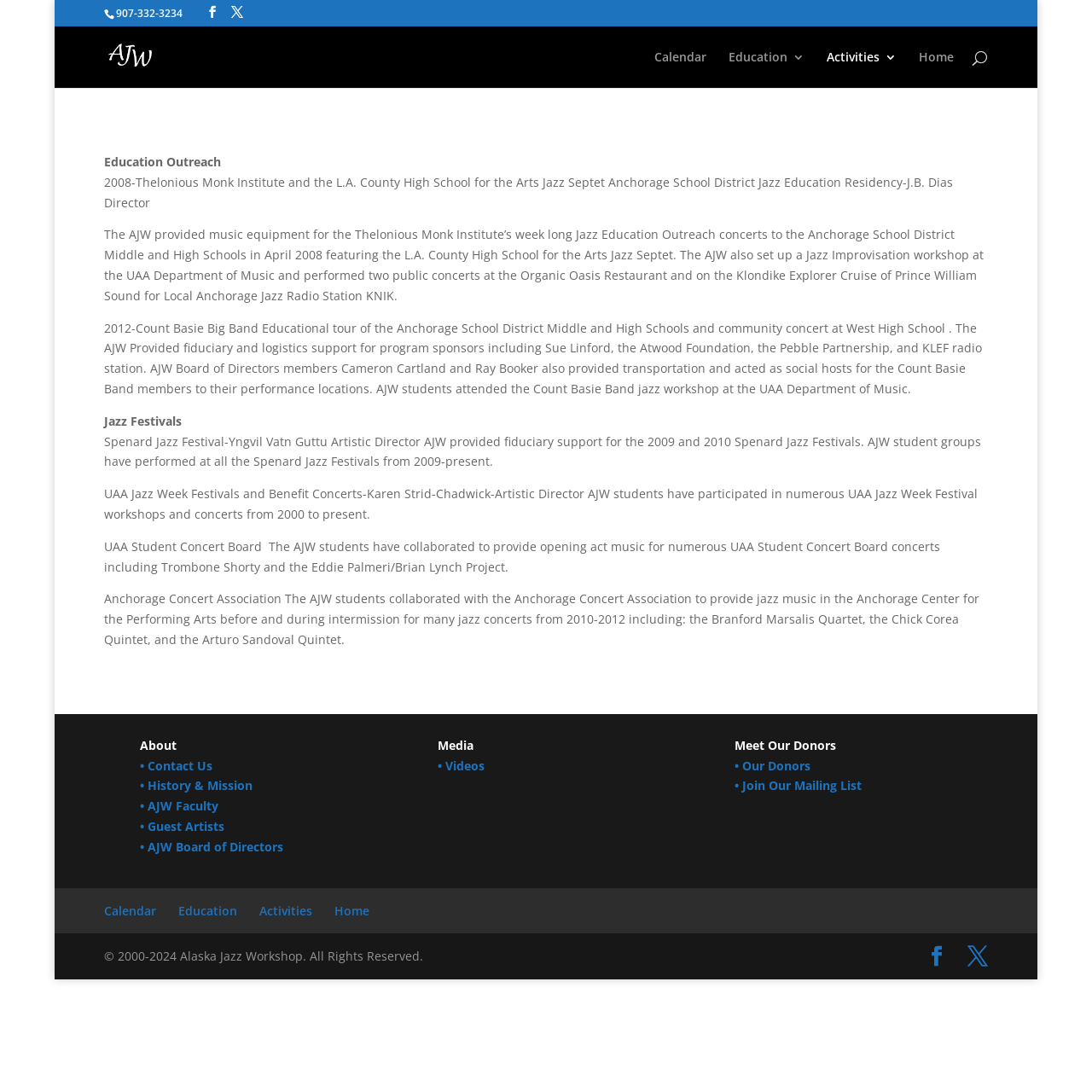Respond to the question below with a single word or phrase:
What type of events does Alaska Jazz Workshop organize?

Jazz Festivals